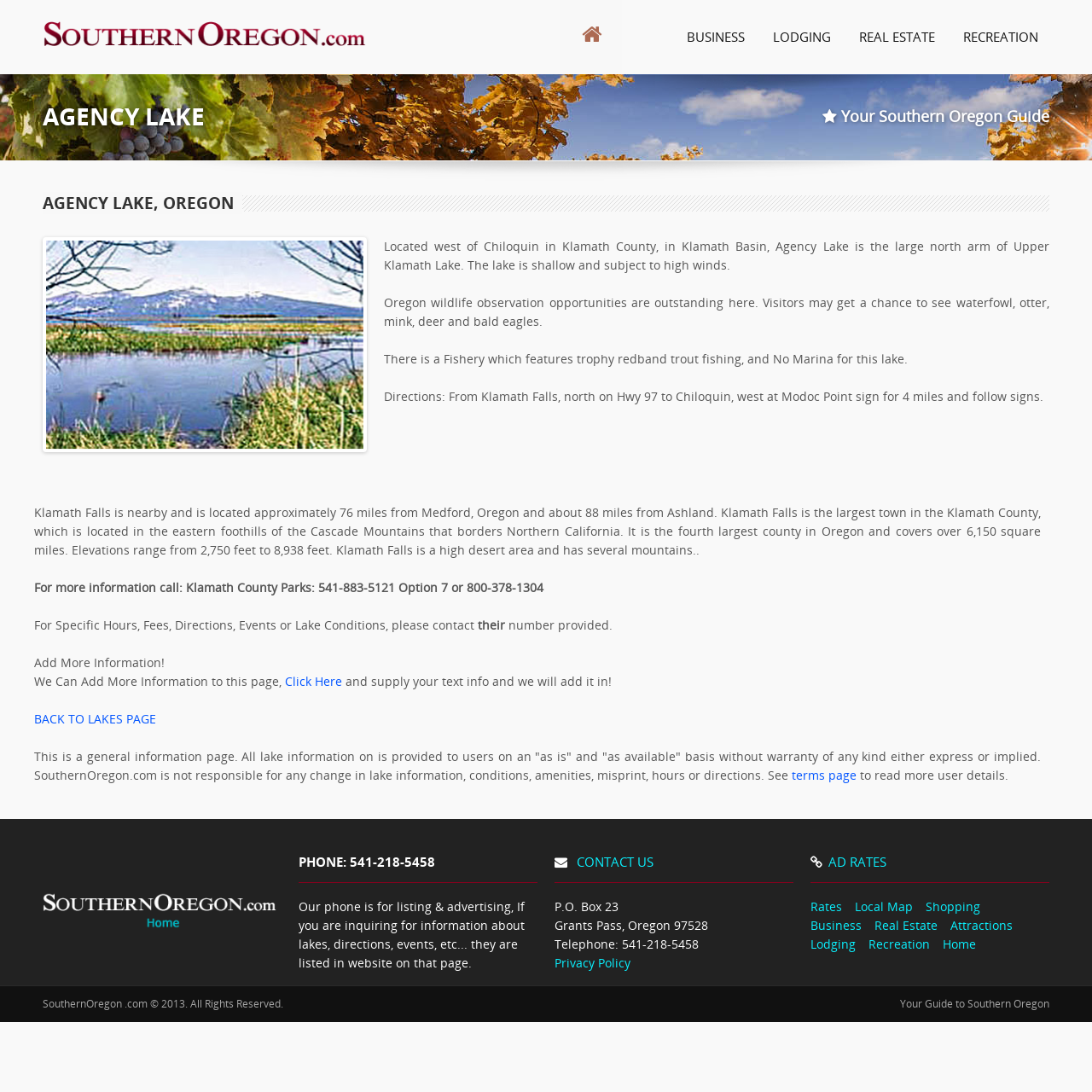Please specify the bounding box coordinates of the area that should be clicked to accomplish the following instruction: "Share this post on Facebook". The coordinates should consist of four float numbers between 0 and 1, i.e., [left, top, right, bottom].

None